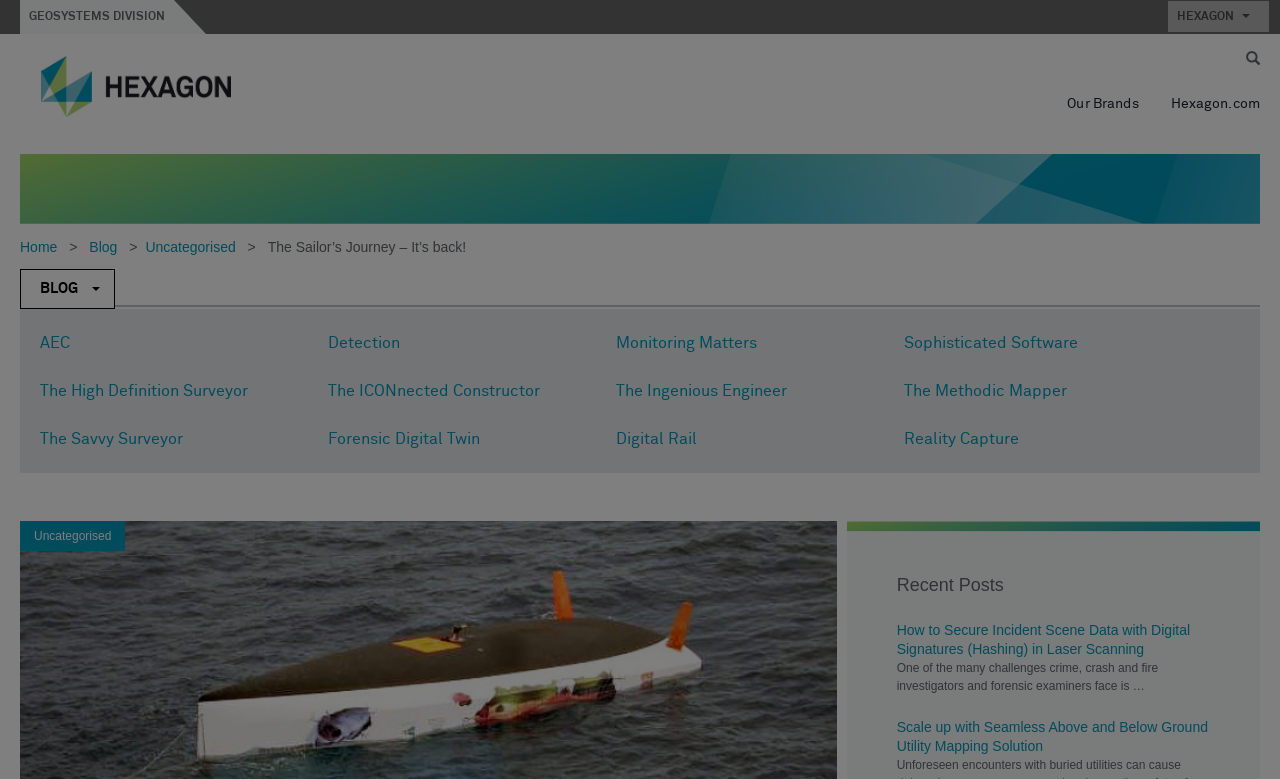Find the bounding box coordinates of the clickable area required to complete the following action: "Check out Thanksgiving Recipes".

None